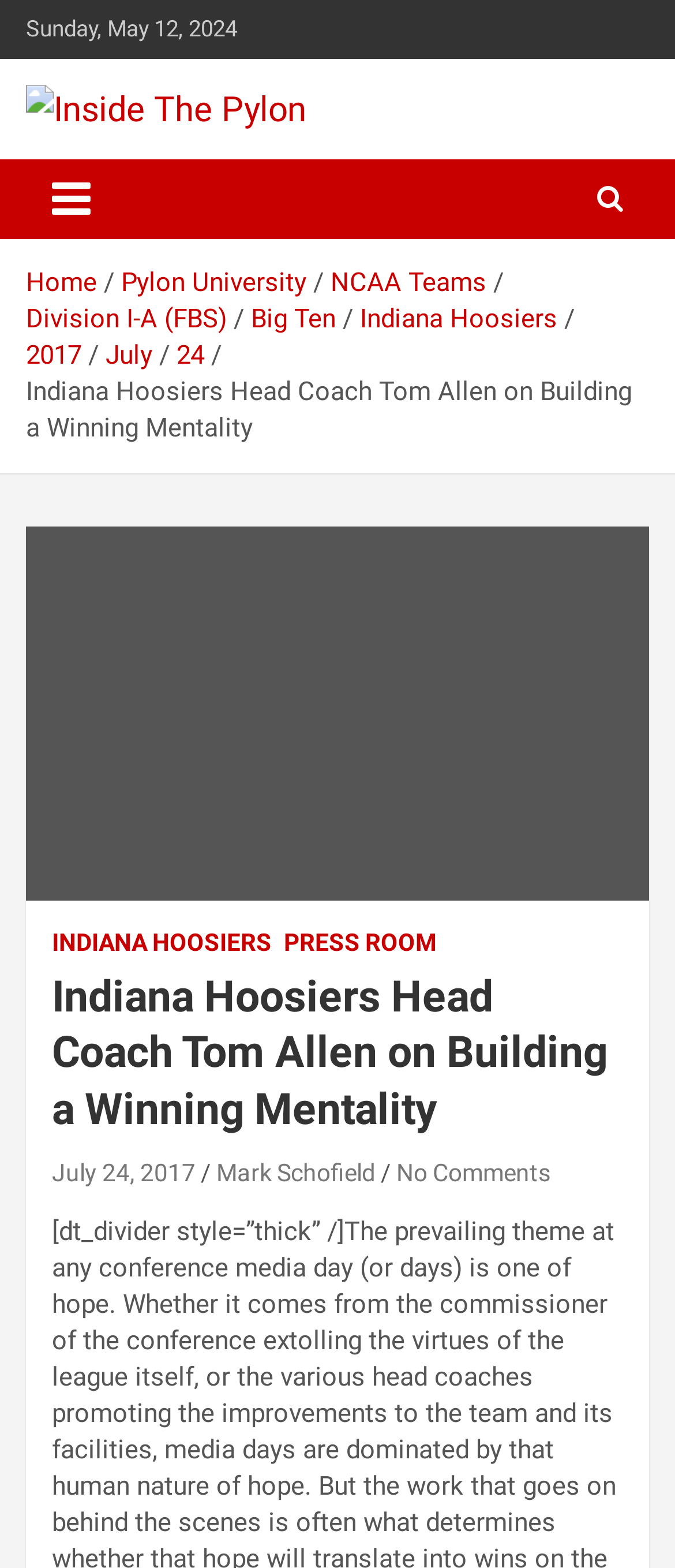Provide a brief response to the question below using one word or phrase:
What is the date of the article?

Sunday, May 12, 2024